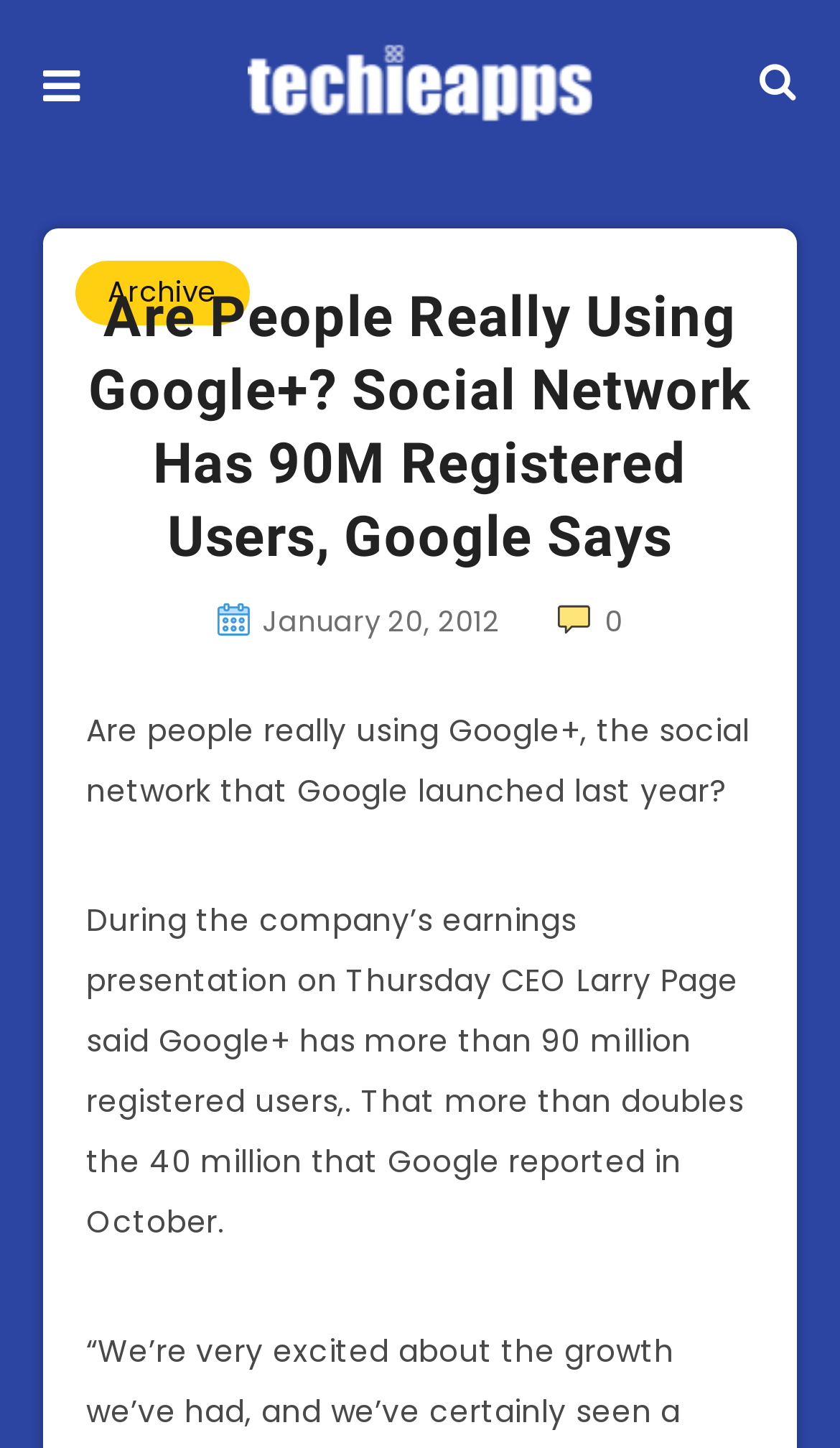What is the previous number of registered users mentioned?
Carefully analyze the image and provide a thorough answer to the question.

The question asks about the previous number of registered users mentioned in the webpage. By reading the text 'That more than doubles the 40 million that Google reported in October.', we can infer that the previous number of registered users mentioned is 40 million.